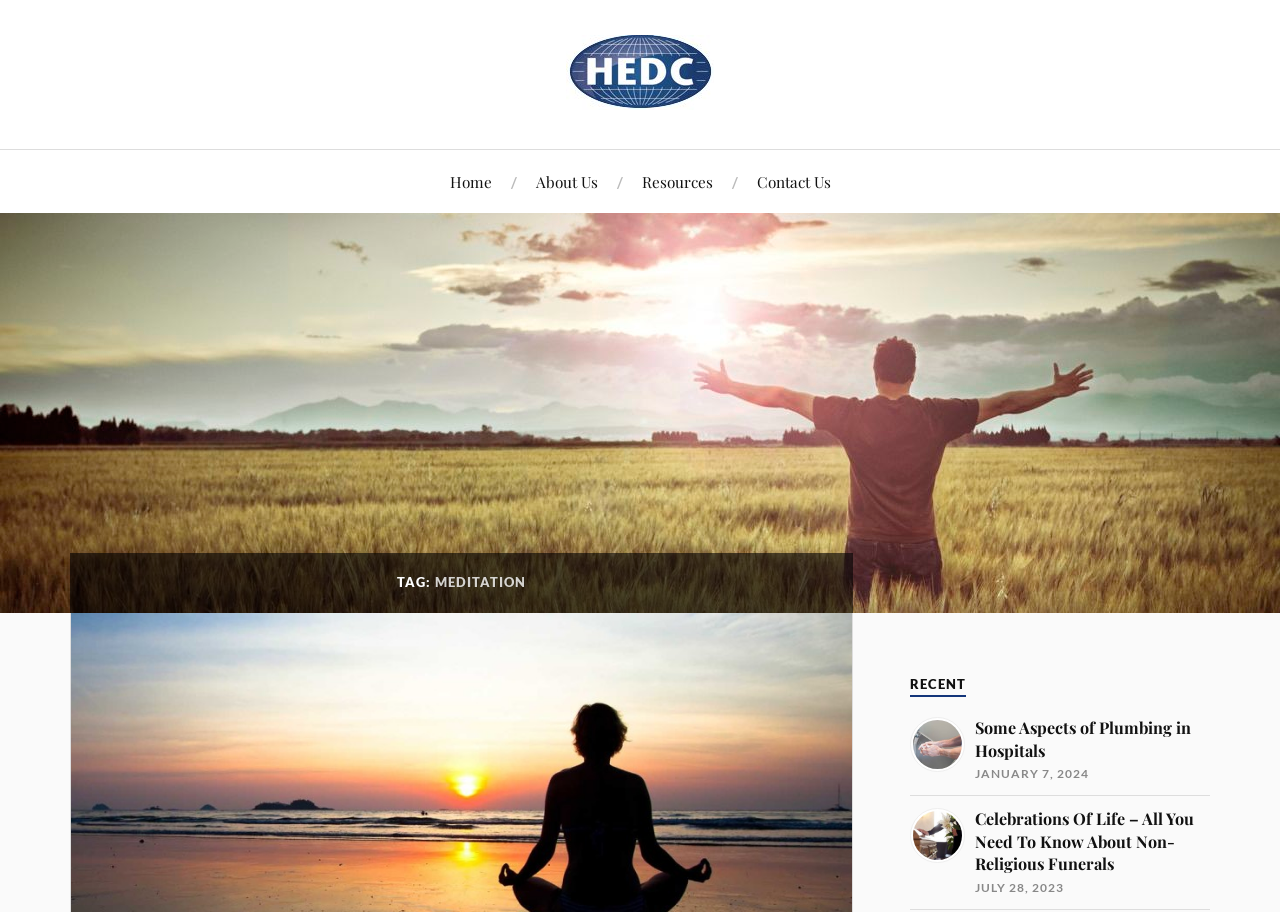Can you pinpoint the bounding box coordinates for the clickable element required for this instruction: "learn about meditation"? The coordinates should be four float numbers between 0 and 1, i.e., [left, top, right, bottom].

[0.055, 0.632, 0.667, 0.646]